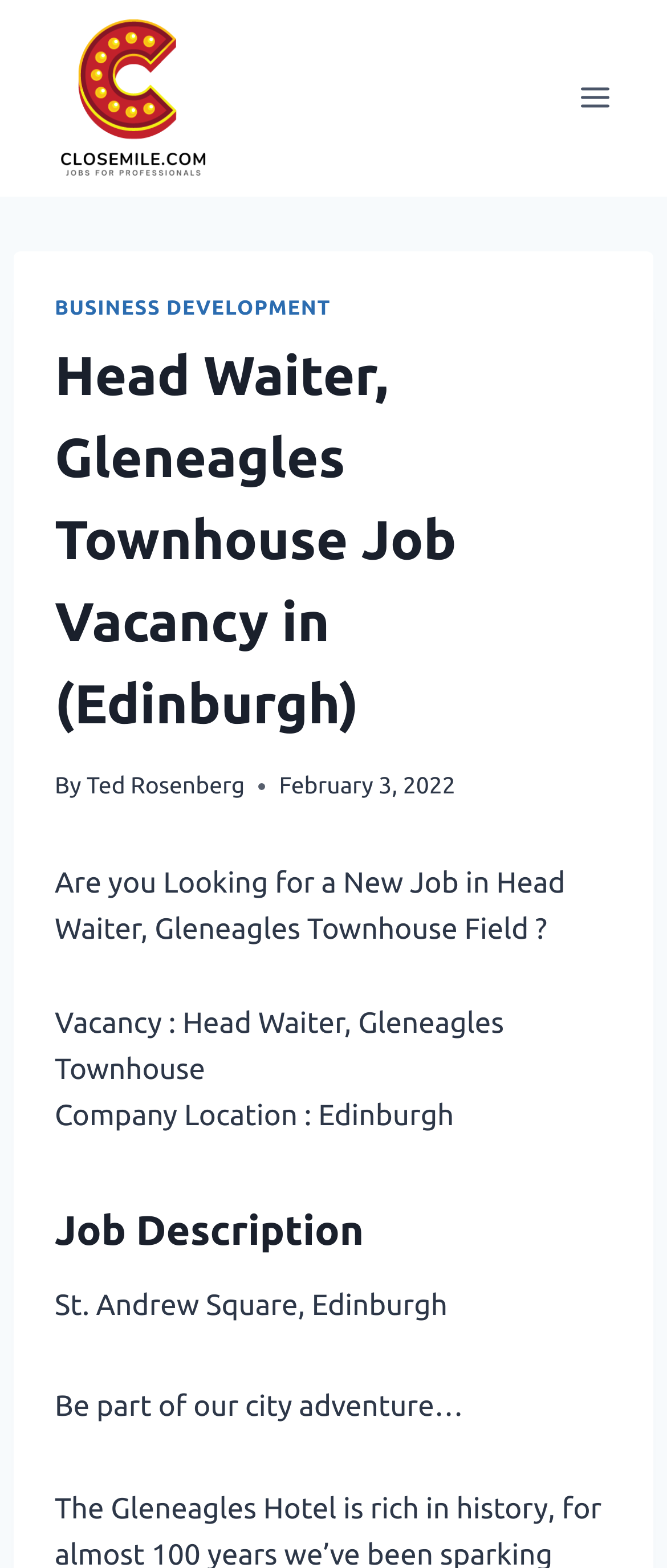Respond to the question with just a single word or phrase: 
What is the location of the job?

St. Andrew Square, Edinburgh